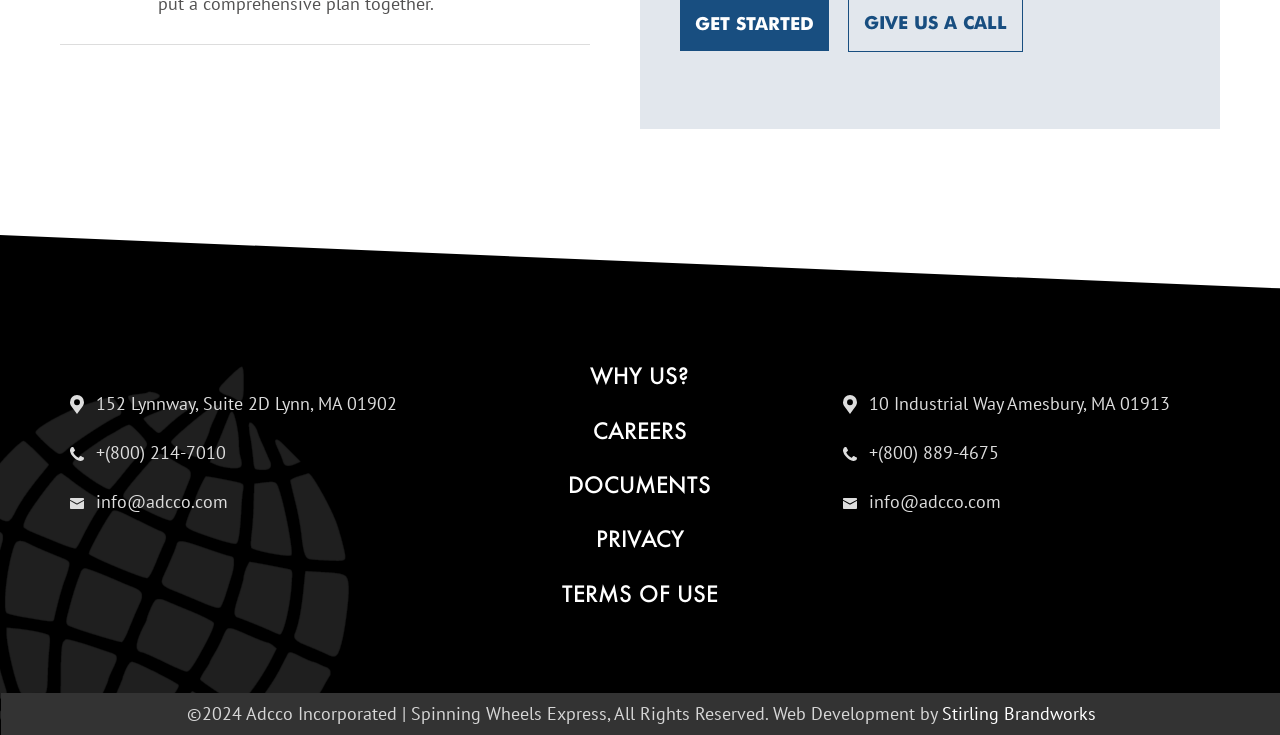What is the phone number for the Lynn office?
Using the image, answer in one word or phrase.

(800) 214-7010